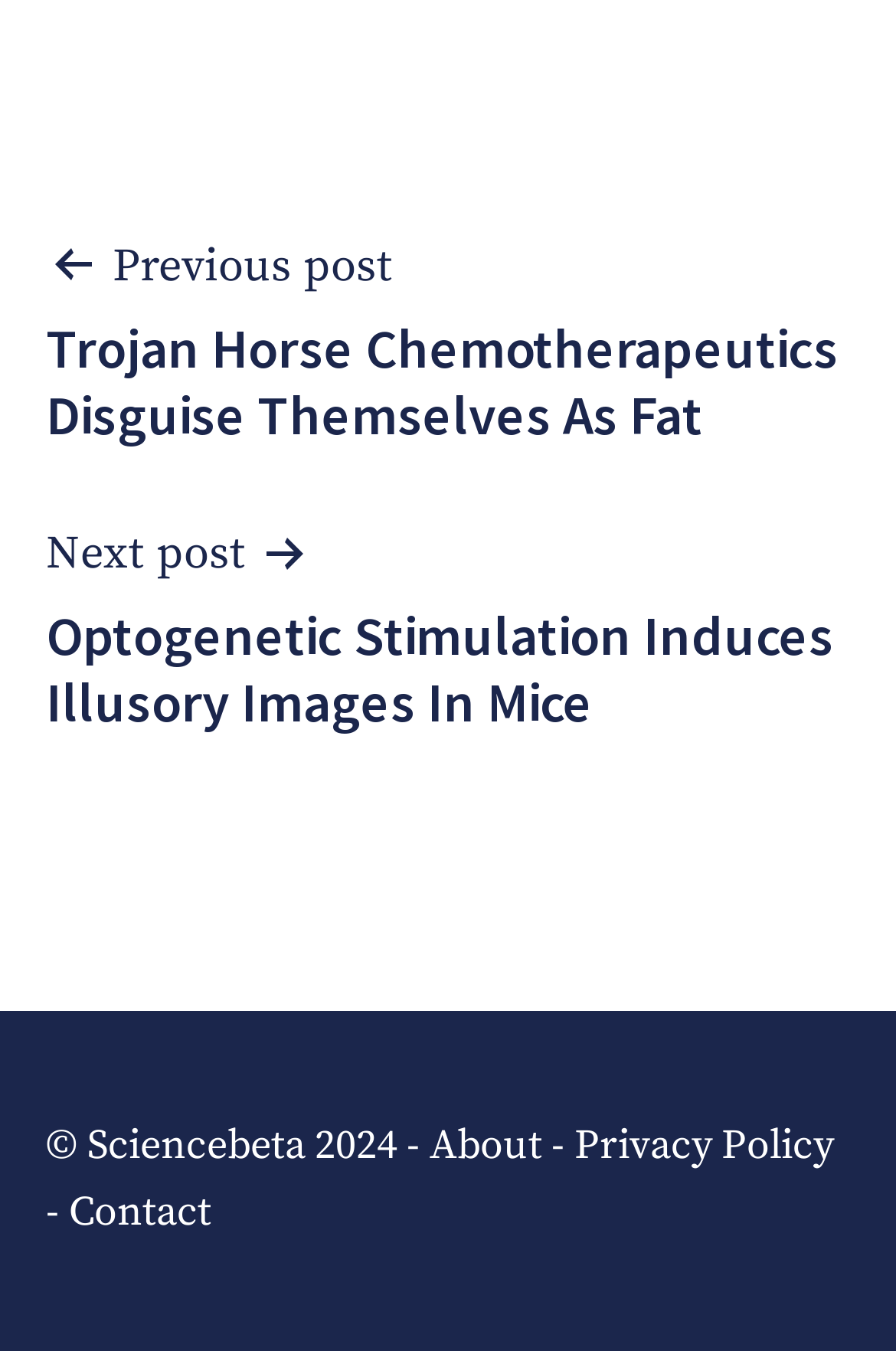Using the image as a reference, answer the following question in as much detail as possible:
What is the position of the 'Next post' link?

I determined the position of the 'Next post' link by comparing the y1 and y2 coordinates of the 'Previous post' and 'Next post' links, which shows that the 'Next post' link has a higher y1 value, indicating that it is below the 'Previous post' link.